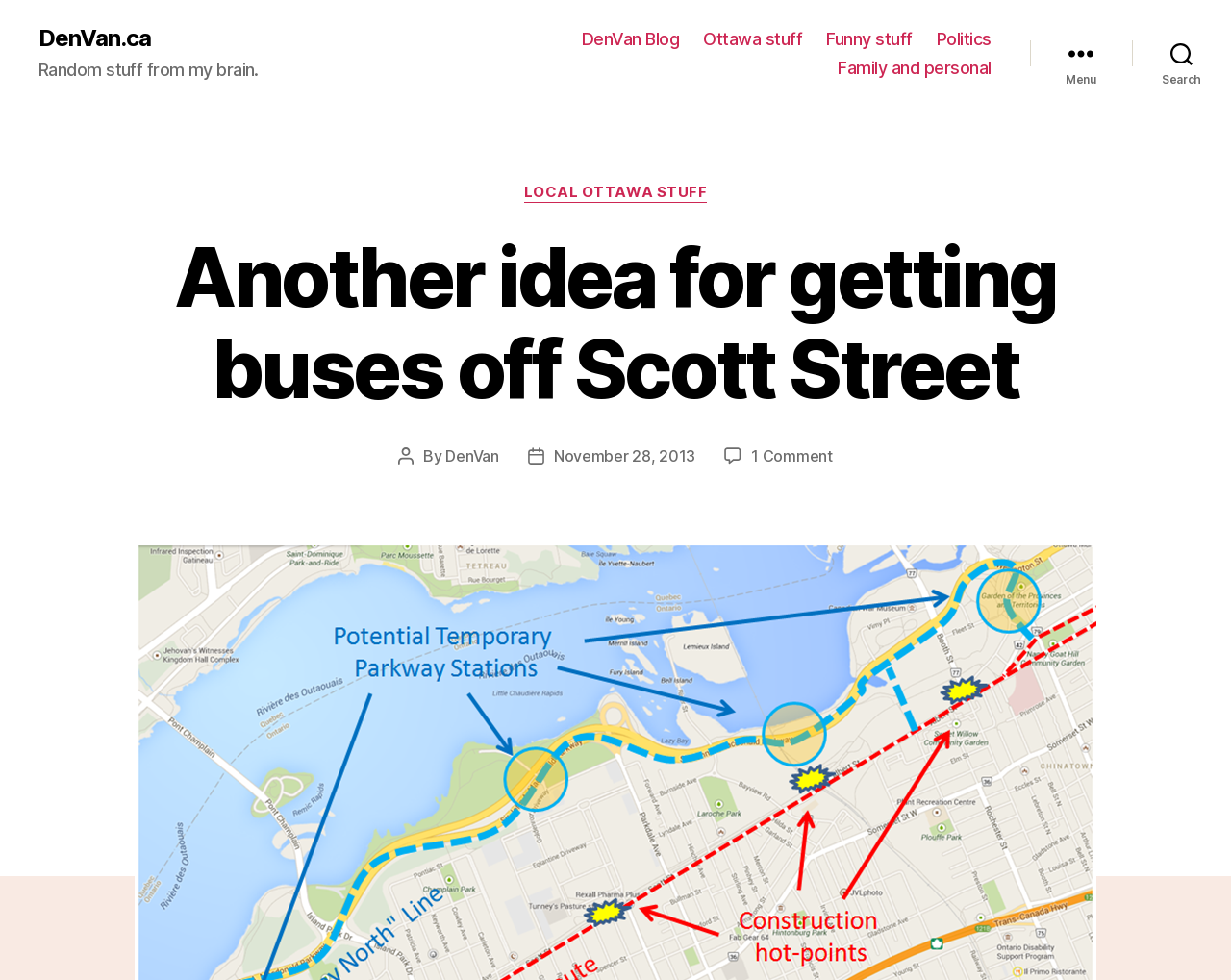Locate the bounding box coordinates of the UI element described by: "Local Ottawa stuff". The bounding box coordinates should consist of four float numbers between 0 and 1, i.e., [left, top, right, bottom].

[0.425, 0.187, 0.575, 0.207]